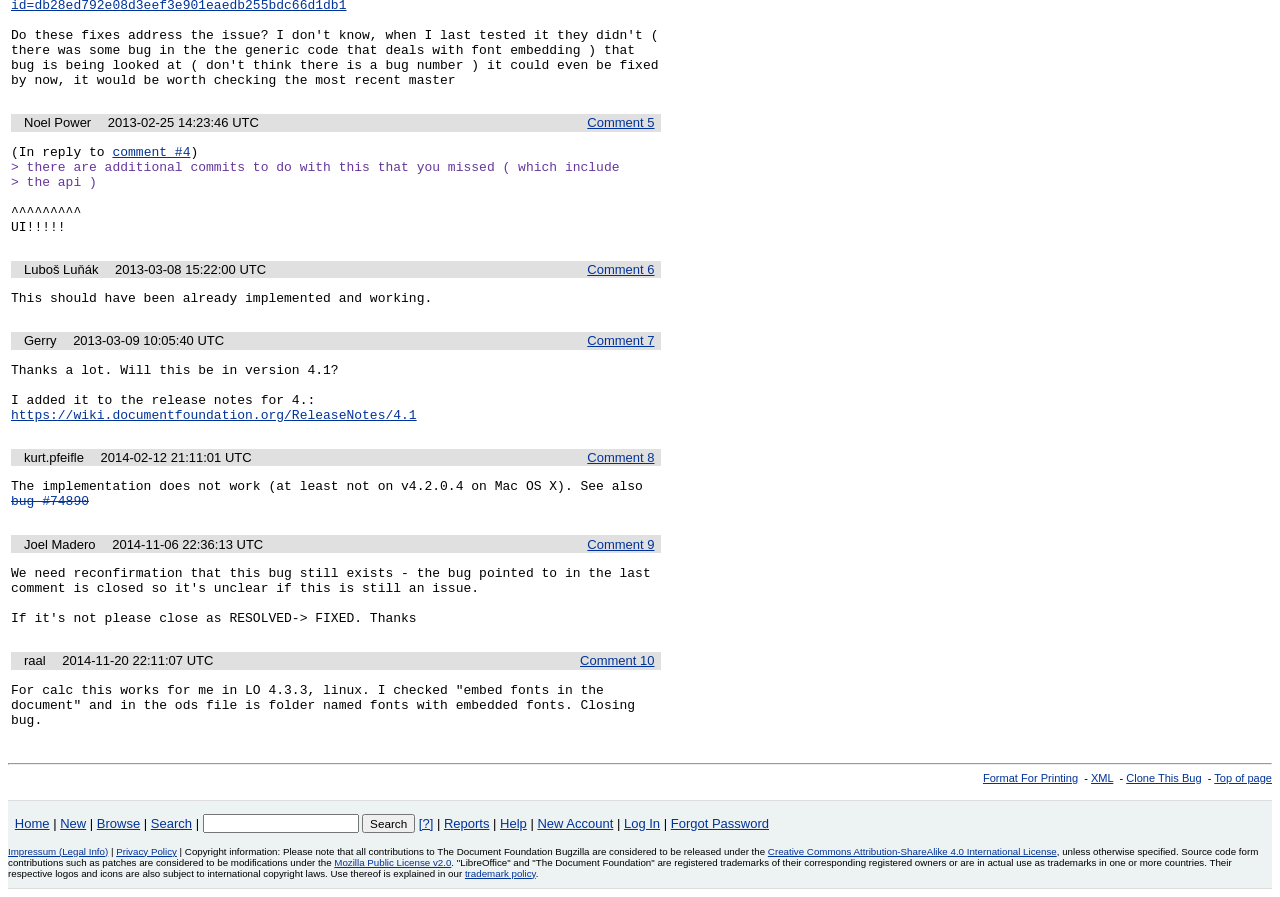What is the name of the person who commented on 2013-02-25?
Could you please answer the question thoroughly and with as much detail as possible?

I found the comment section on the webpage and looked for the date 2013-02-25. The name associated with that comment is Noel Power.